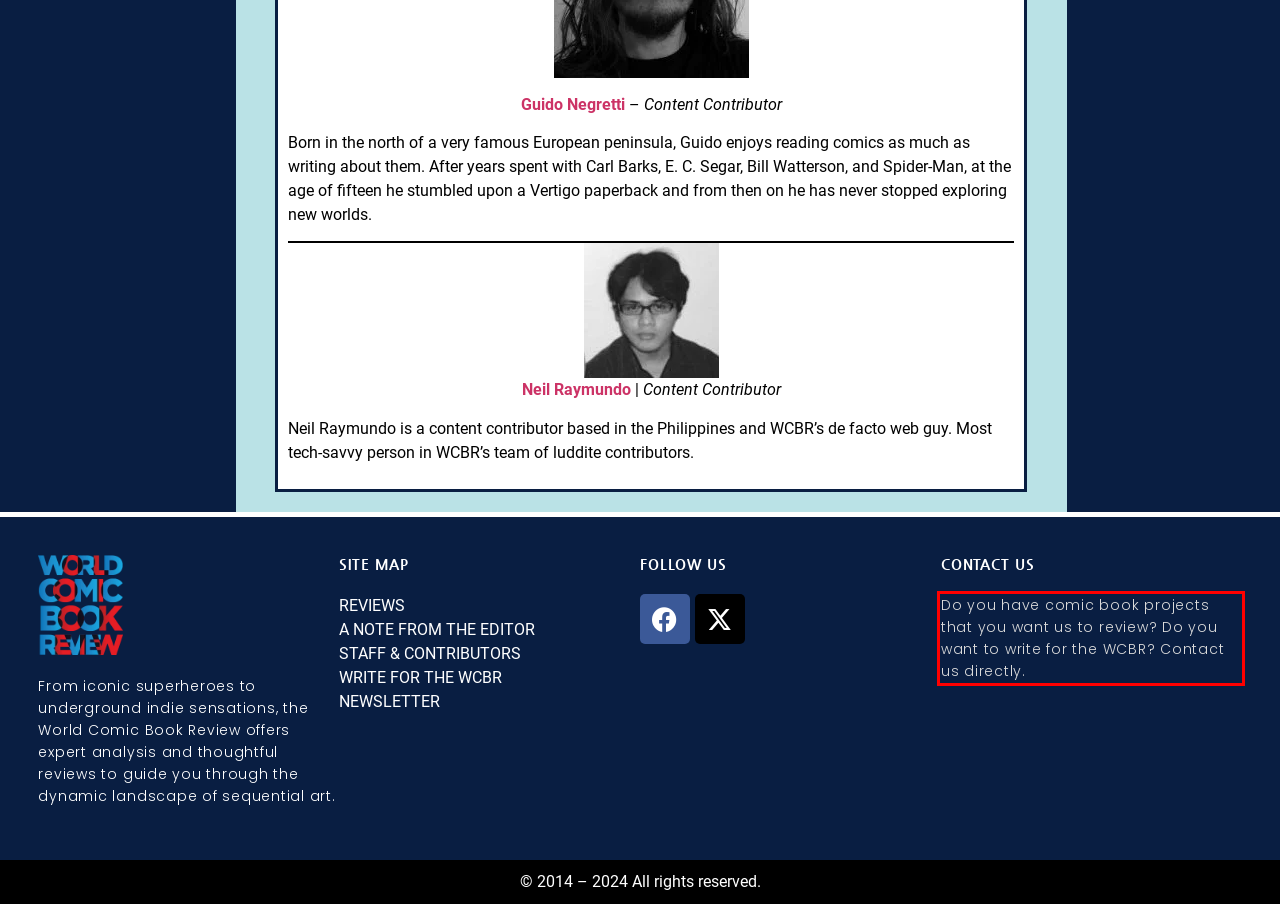Given a webpage screenshot, locate the red bounding box and extract the text content found inside it.

Do you have comic book projects that you want us to review? Do you want to write for the WCBR? Contact us directly.